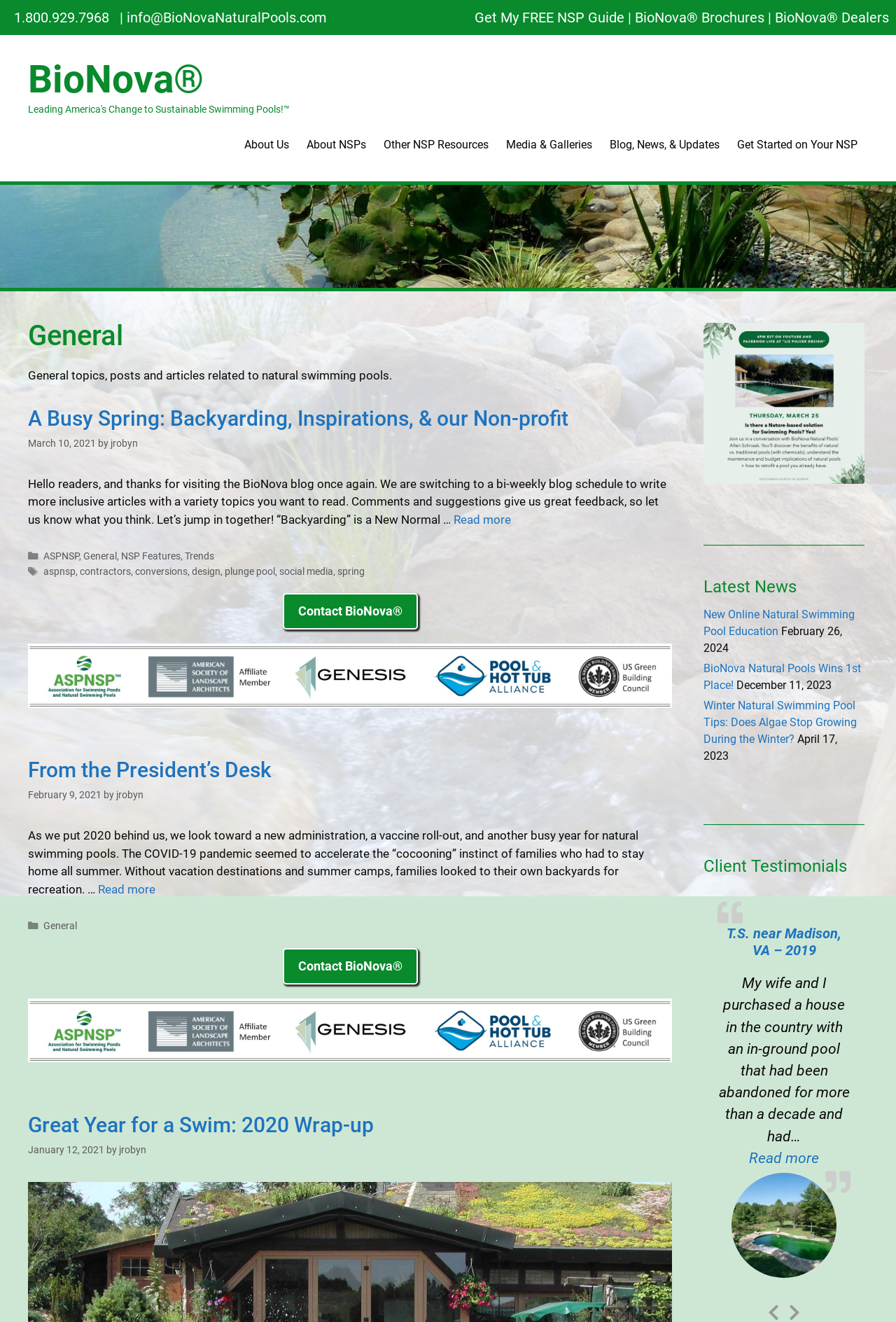Please find the bounding box coordinates of the element that needs to be clicked to perform the following instruction: "Click the 'BioNova®' link at the top". The bounding box coordinates should be four float numbers between 0 and 1, represented as [left, top, right, bottom].

[0.031, 0.043, 0.227, 0.077]